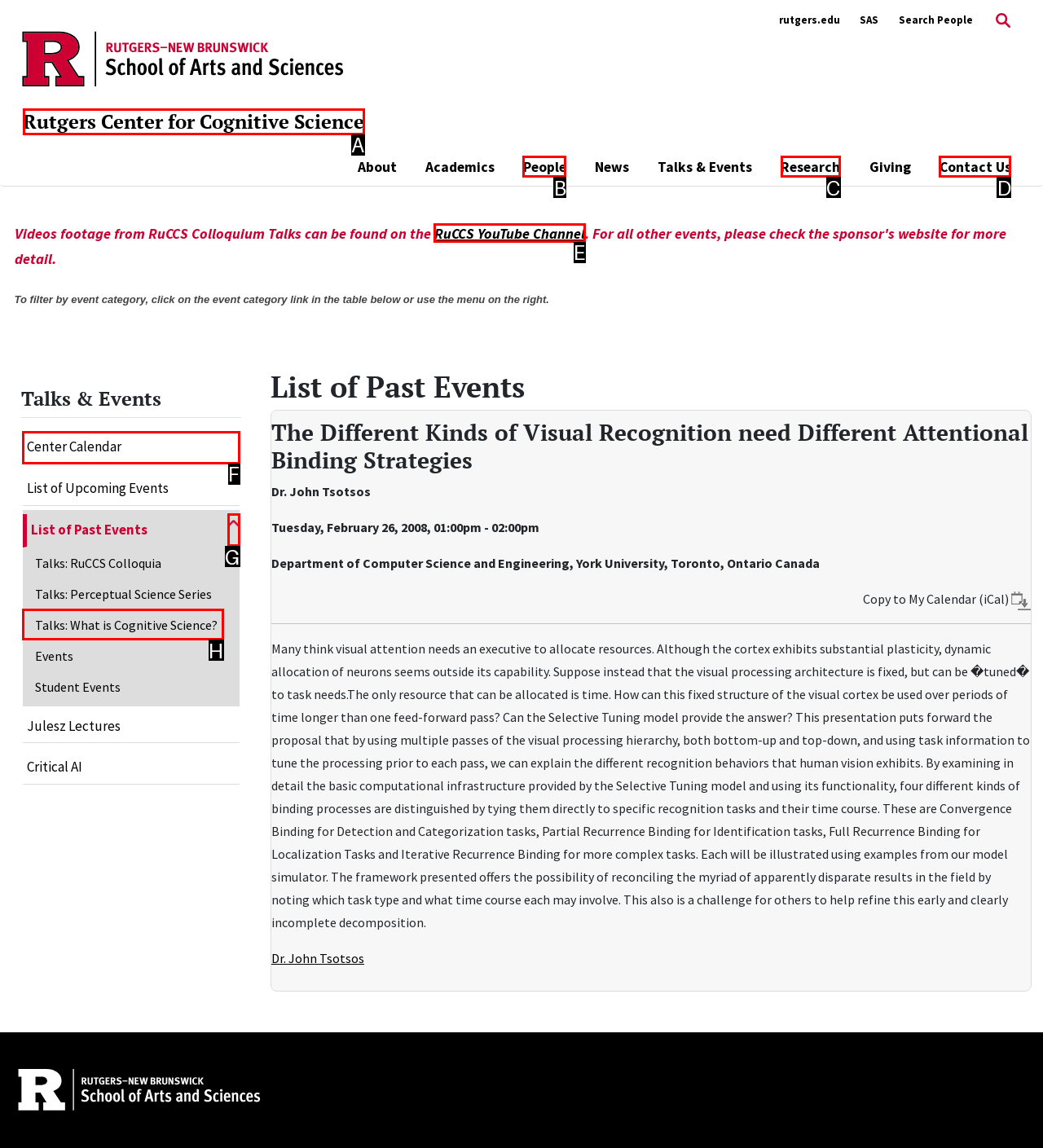Given the task: Visit the RuCCS YouTube Channel, indicate which boxed UI element should be clicked. Provide your answer using the letter associated with the correct choice.

E